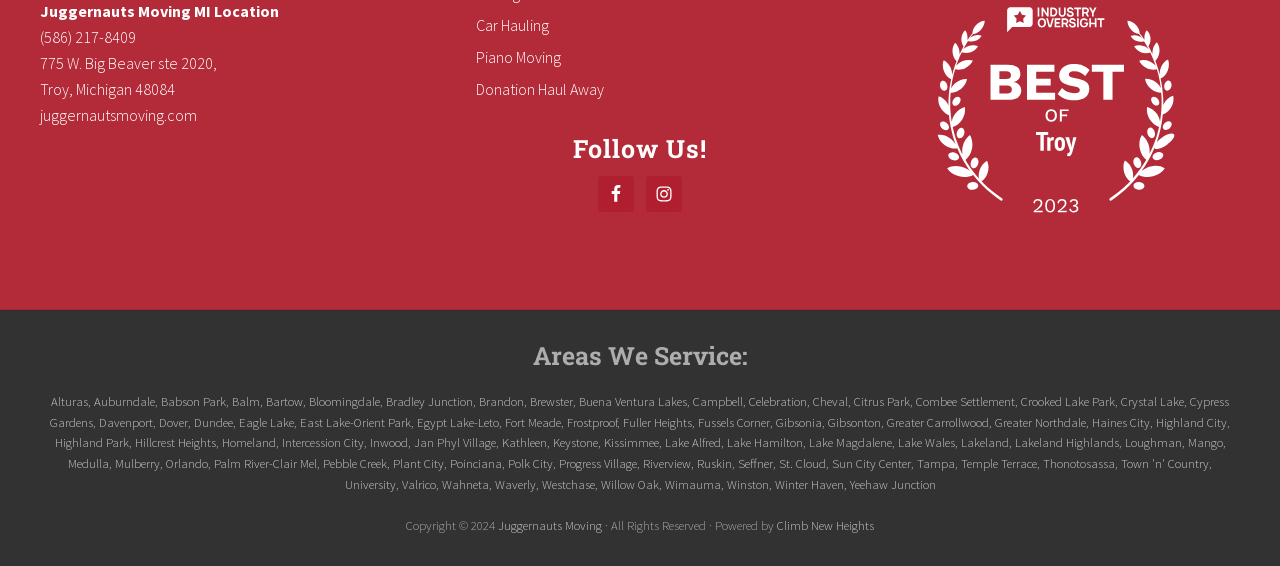Using the information from the screenshot, answer the following question thoroughly:
What is the phone number of Juggernauts Moving MI Location?

The phone number can be found in the top section of the webpage, next to the company name and address.